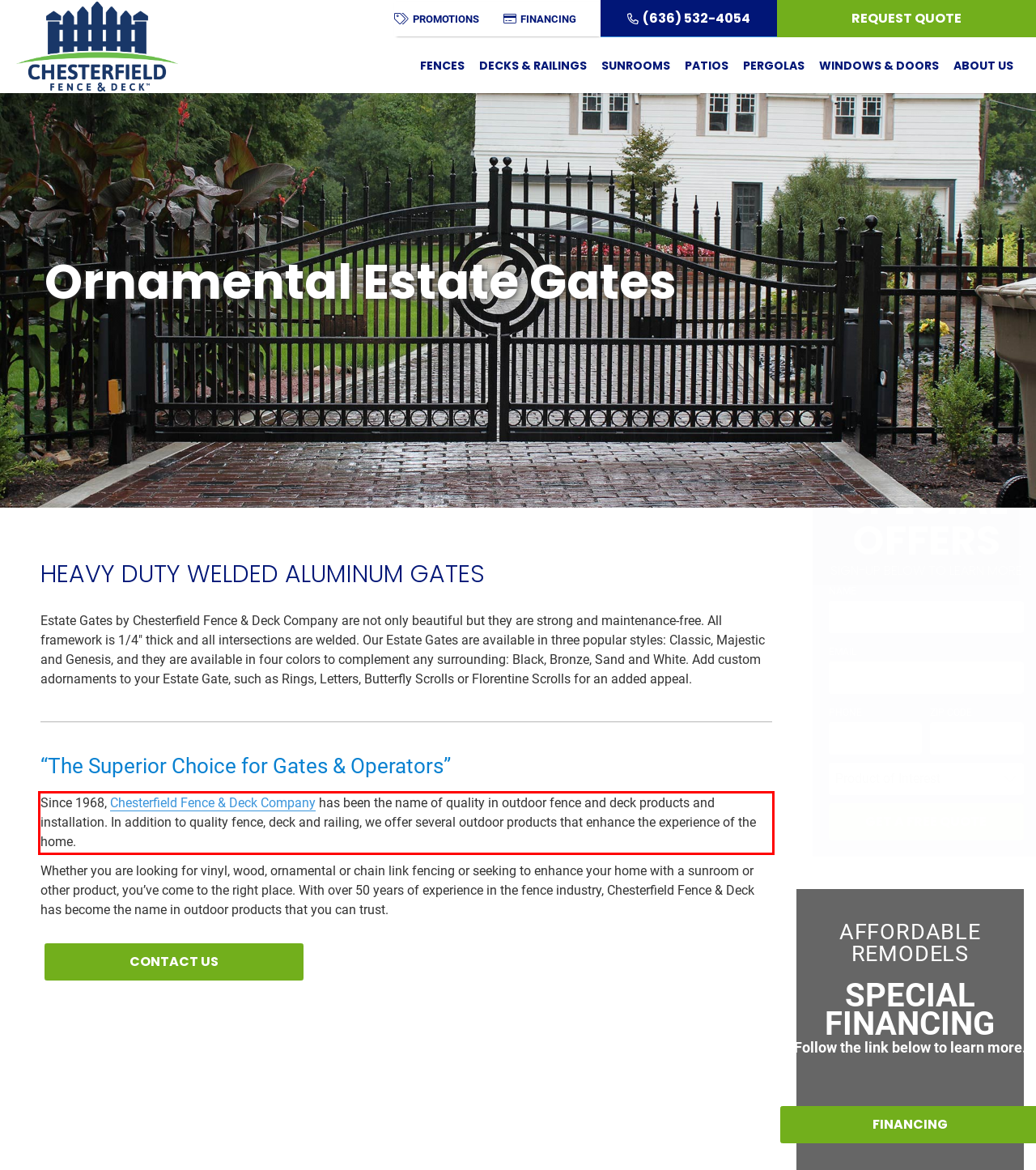You have a screenshot of a webpage, and there is a red bounding box around a UI element. Utilize OCR to extract the text within this red bounding box.

Since 1968, Chesterfield Fence & Deck Company has been the name of quality in outdoor fence and deck products and installation. In addition to quality fence, deck and railing, we offer several outdoor products that enhance the experience of the home.